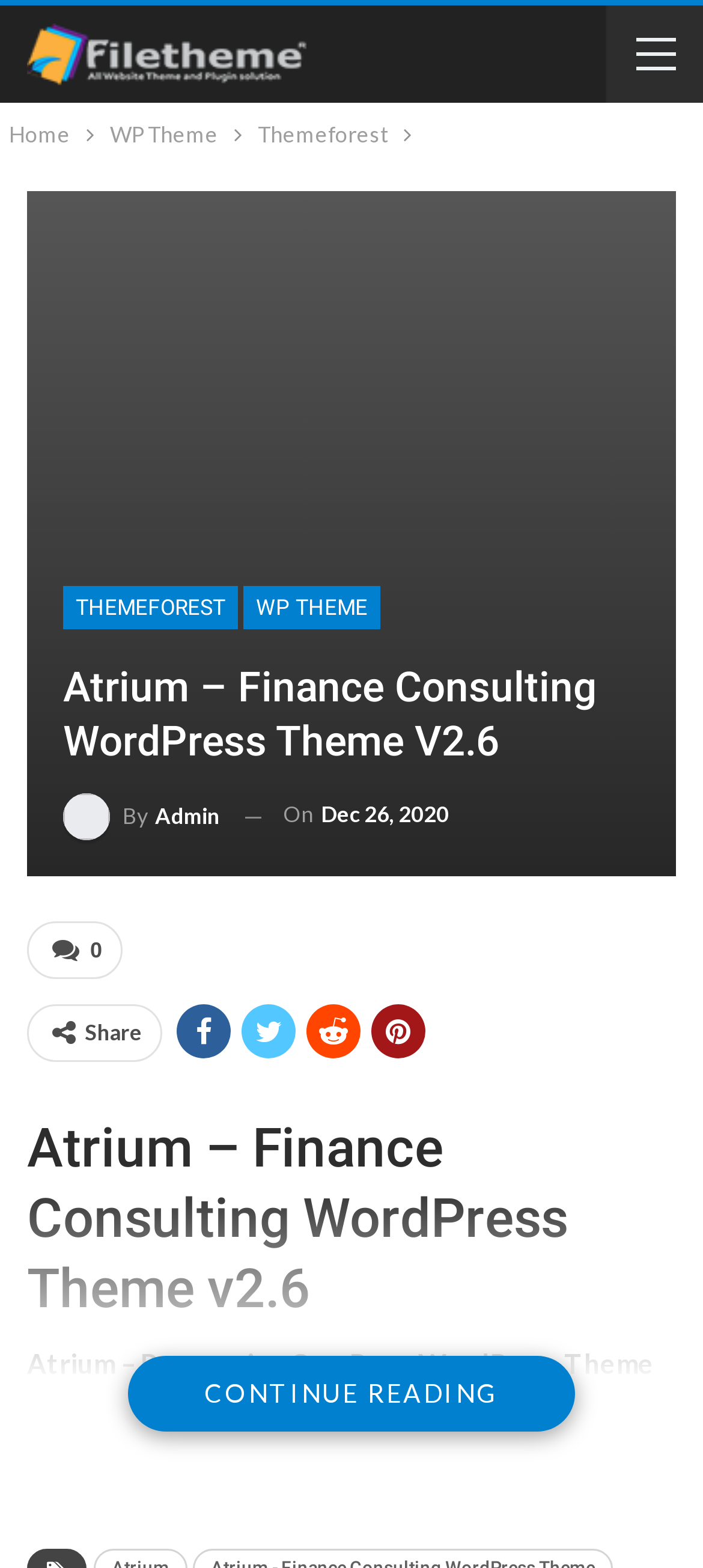What is the action of the 'CONTINUE READING' button?
Please provide a single word or phrase based on the screenshot.

Read more